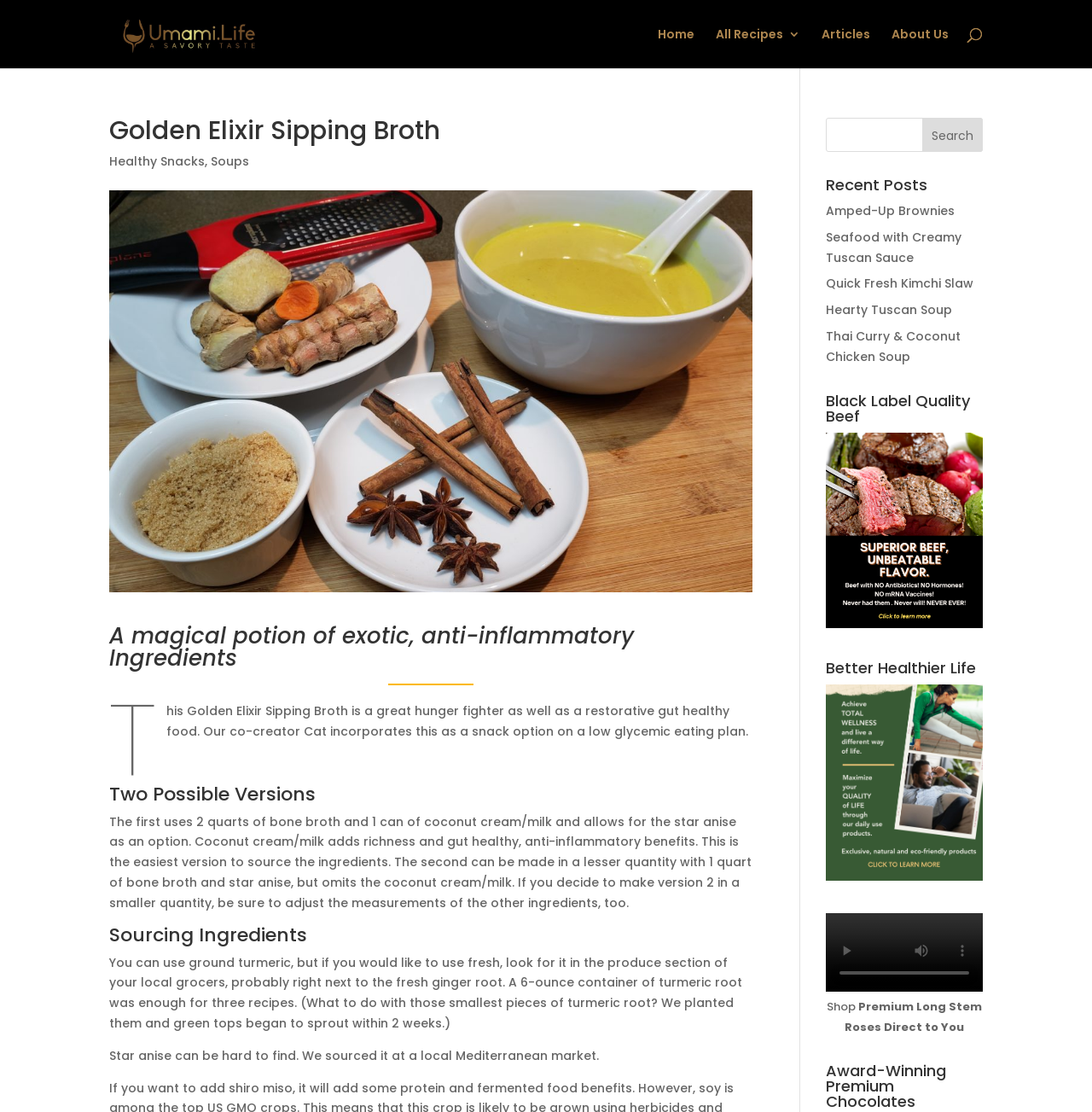Determine the bounding box coordinates of the section to be clicked to follow the instruction: "Click the 'Search' button". The coordinates should be given as four float numbers between 0 and 1, formatted as [left, top, right, bottom].

[0.845, 0.106, 0.9, 0.137]